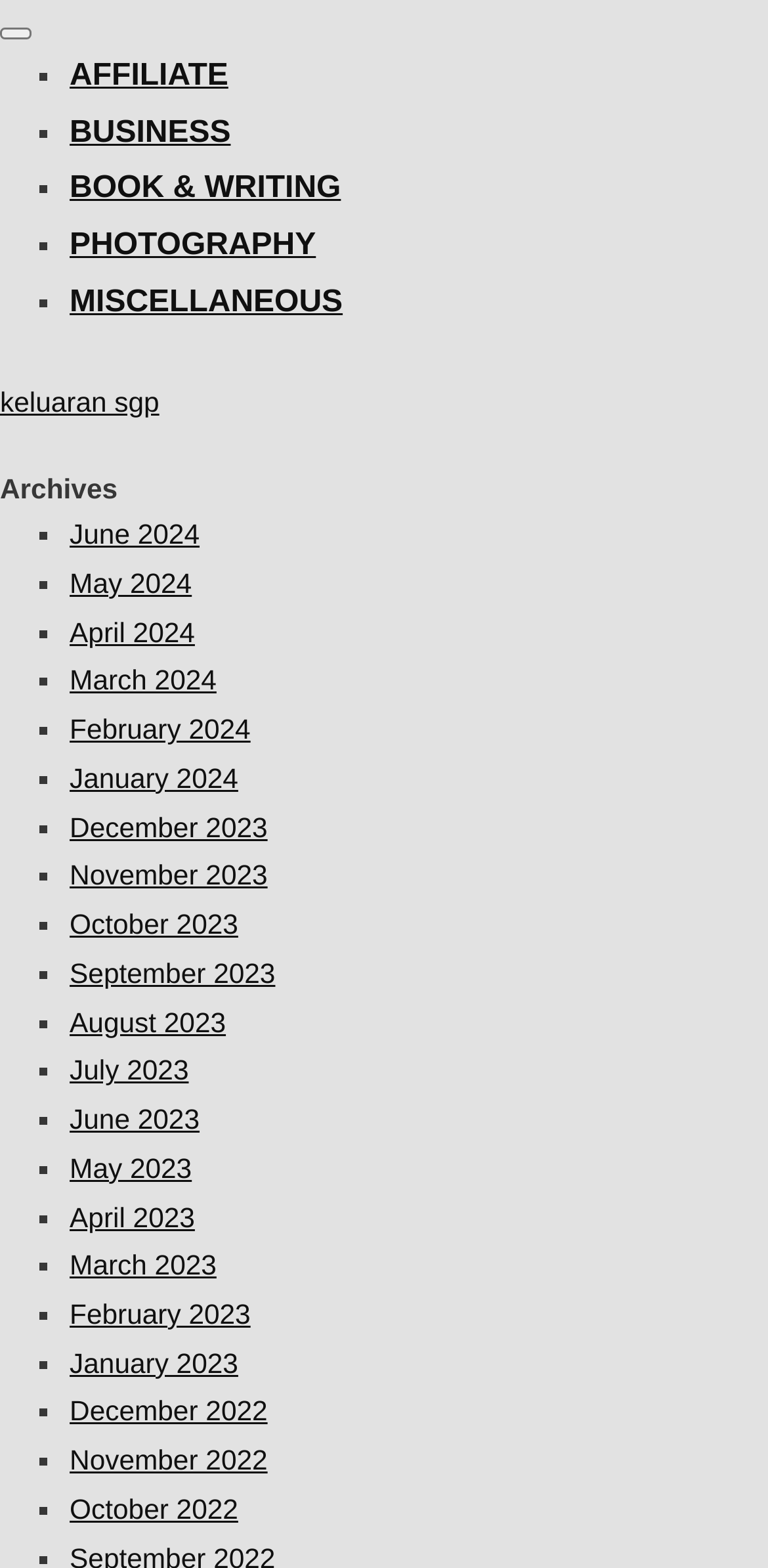Given the description of the UI element: "February 2024", predict the bounding box coordinates in the form of [left, top, right, bottom], with each value being a float between 0 and 1.

[0.091, 0.455, 0.326, 0.475]